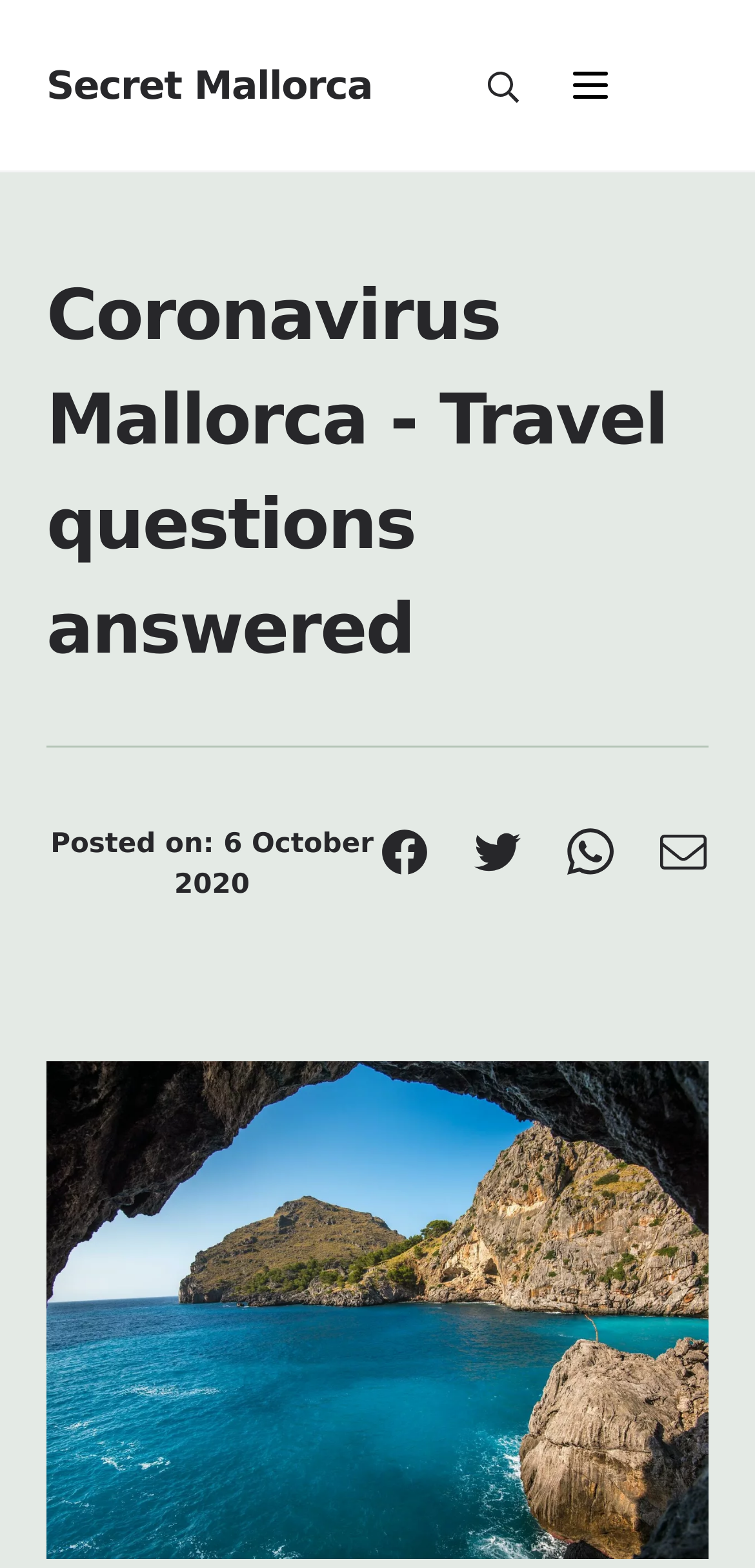What is the date of the latest article?
Please respond to the question with as much detail as possible.

I looked for a date mentioned on the webpage and found 'Posted on: 6 October 2020' which is likely the date of the latest article.